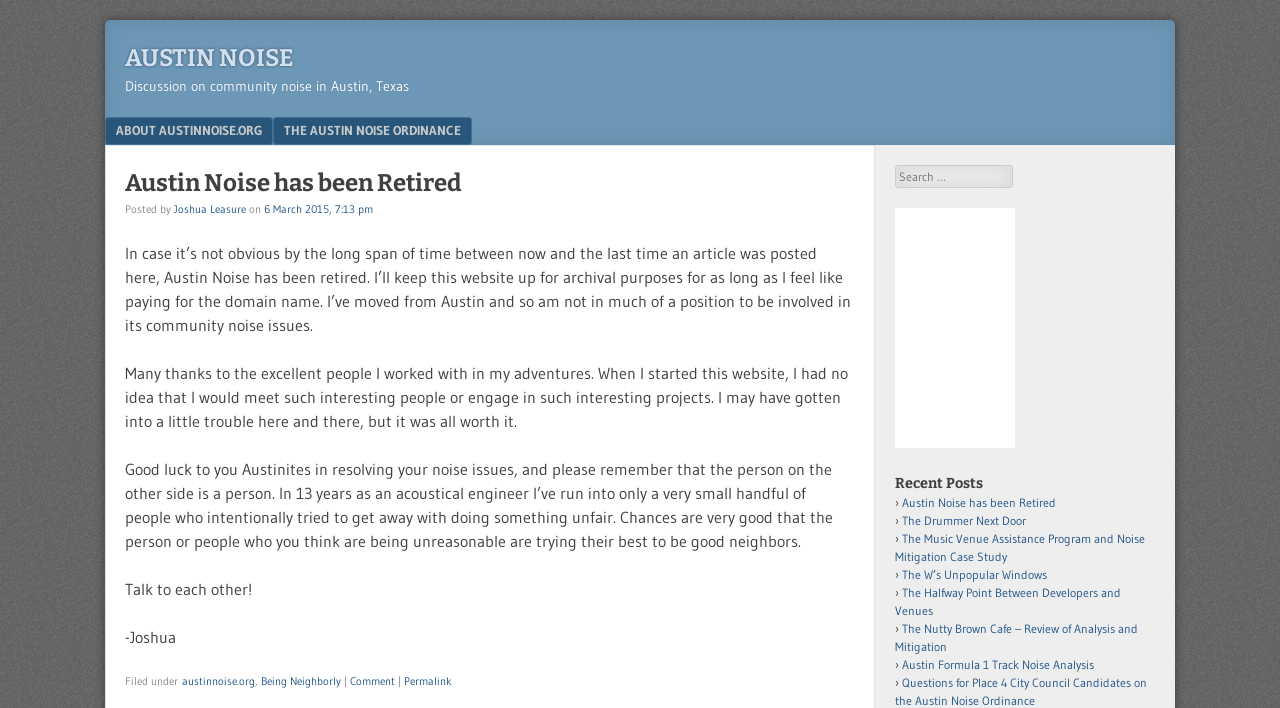Pinpoint the bounding box coordinates of the area that should be clicked to complete the following instruction: "Read the 'Austin Noise has been Retired' post". The coordinates must be given as four float numbers between 0 and 1, i.e., [left, top, right, bottom].

[0.705, 0.699, 0.825, 0.72]